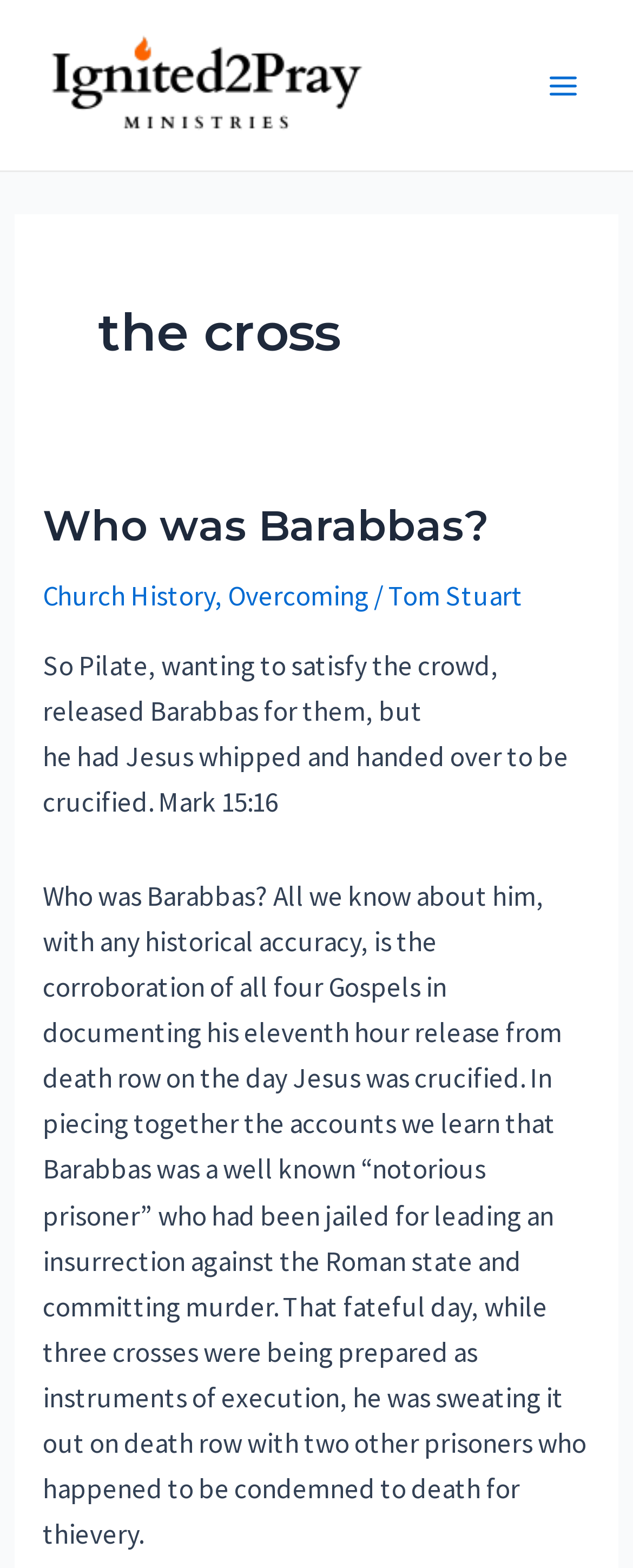Answer the question with a single word or phrase: 
What is the name of the prisoner released by Pilate?

Barabbas